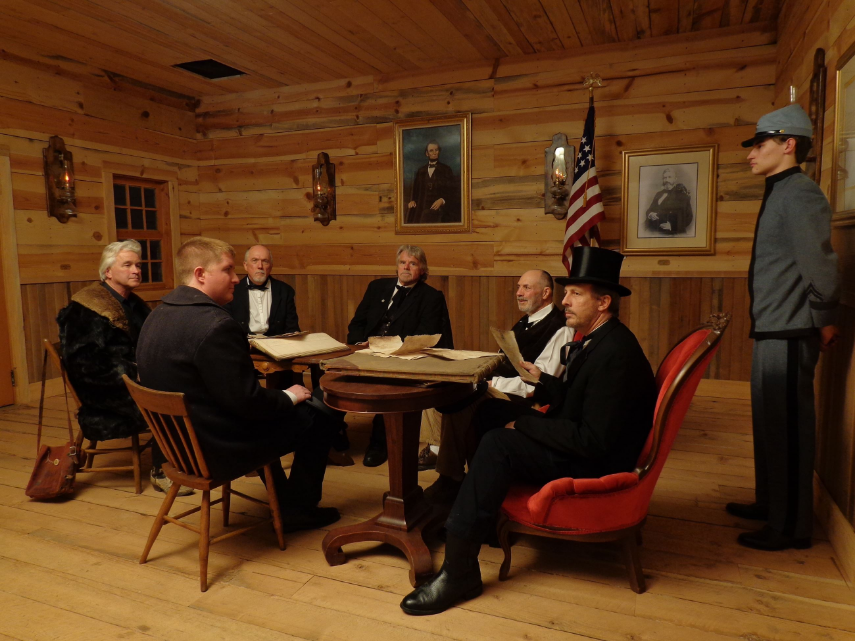Thoroughly describe the content and context of the image.

The image titled "Reenactment Photo" captures a scene set in a rustic wooden interior, reminiscent of a historical gathering. Around a central table, seven individuals are engaged in a discussion, dressed in period-appropriate attire that reflects the era they represent. The men at the table exhibit a range of expressions, suggesting a lively conversation or debate.

To the left, a woman in a dark fur coat sits in a wooden chair, while directly across from her, a man with reddish hair and a serious demeanor leans forward, actively participating in the dialogue. Another gentleman in a black coat and white vest appears contemplative, holding a sheet of paper. 

On the right, a distinguished man wearing a top hat and a black suit commands attention, suggesting leadership within the group. Standing nearby is a younger figure in a gray military uniform, contributing a sense of authority to the scene. 

The walls of the room are adorned with framed portraits and an American flag, further enhancing the historical ambiance. The rustic charm of the wooden planks and the warm lighting creates a captivating atmosphere, transporting viewers to a bygone era of robust discussion and decision-making.